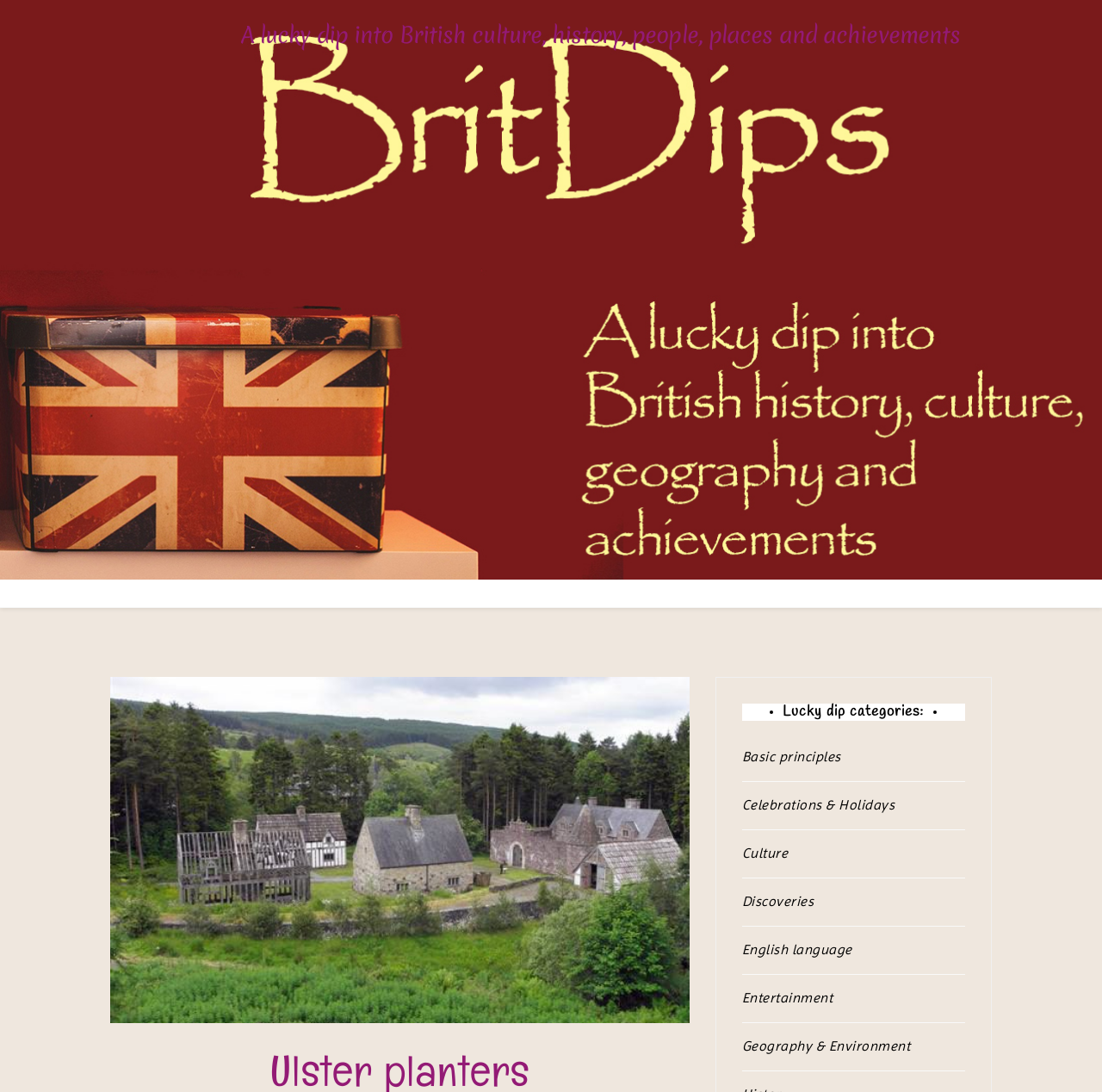Who is quoted on the webpage?
Look at the image and respond to the question as thoroughly as possible.

The webpage quotes Neil Oliver, as indicated by the heading 'Quoting Neil Oliver...'. This suggests that Neil Oliver's words or ideas are being referenced or discussed on the webpage.